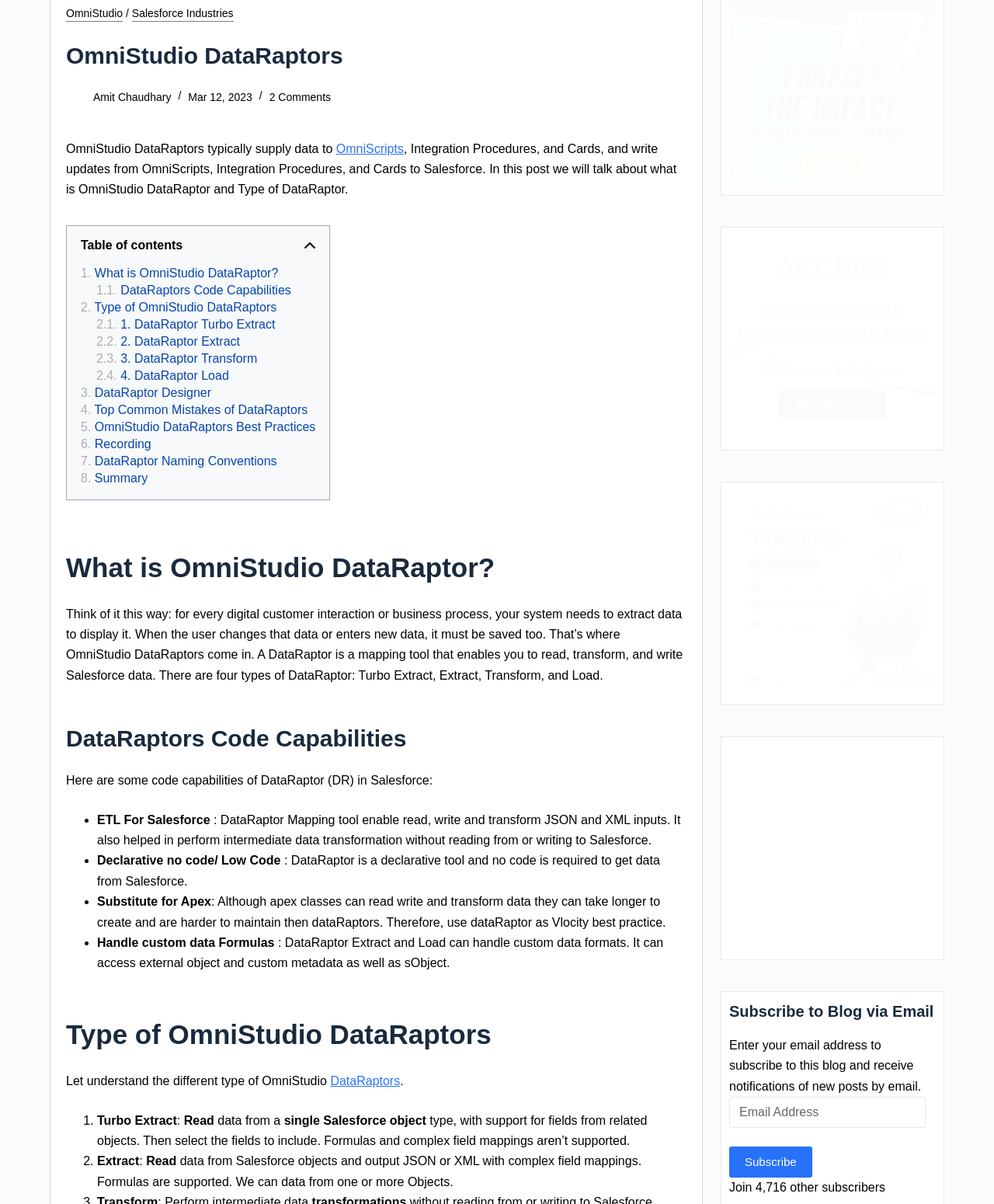Ascertain the bounding box coordinates for the UI element detailed here: "1. DataRaptor Turbo Extract". The coordinates should be provided as [left, top, right, bottom] with each value being a float between 0 and 1.

[0.097, 0.262, 0.277, 0.277]